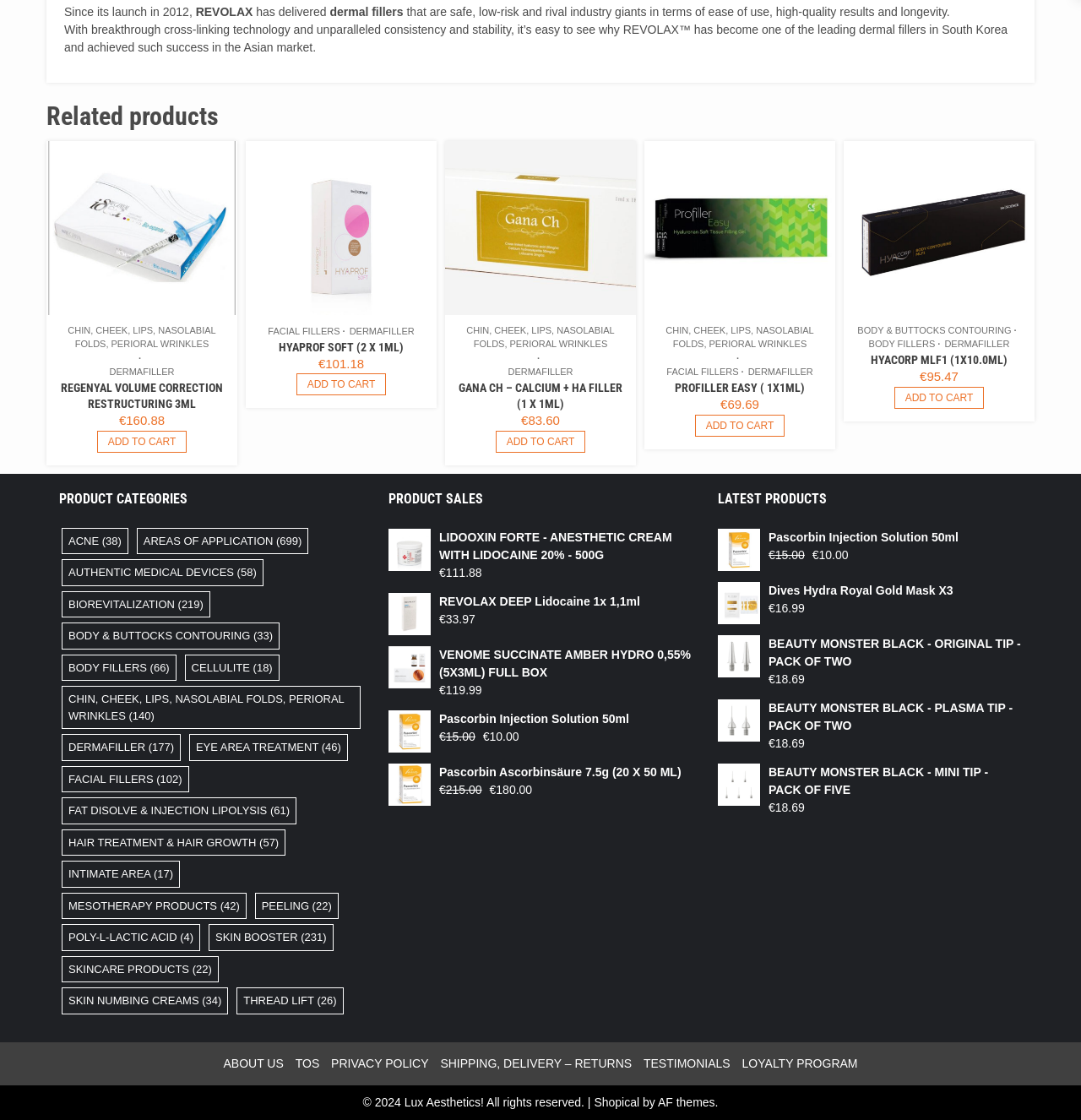Kindly determine the bounding box coordinates of the area that needs to be clicked to fulfill this instruction: "Explore 'BODY & BUTTOCKS CONTOURING' products".

[0.793, 0.289, 0.936, 0.301]